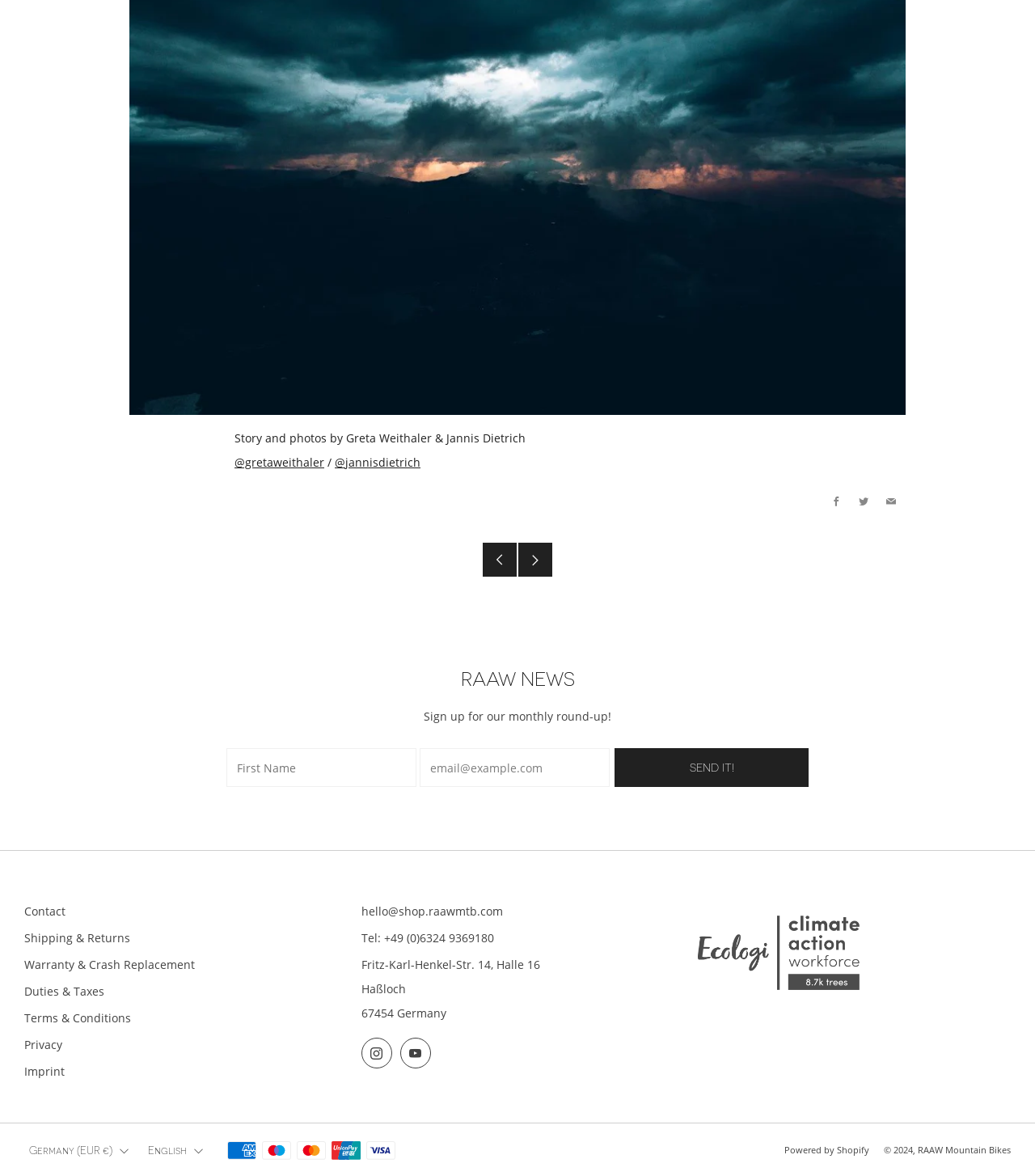Examine the image and give a thorough answer to the following question:
What is the purpose of the textbox with the label 'First Name'?

I inferred the answer by analyzing the textbox element with the label 'First Name' and its corresponding static text element, which suggests that the textbox is used to input the user's first name.